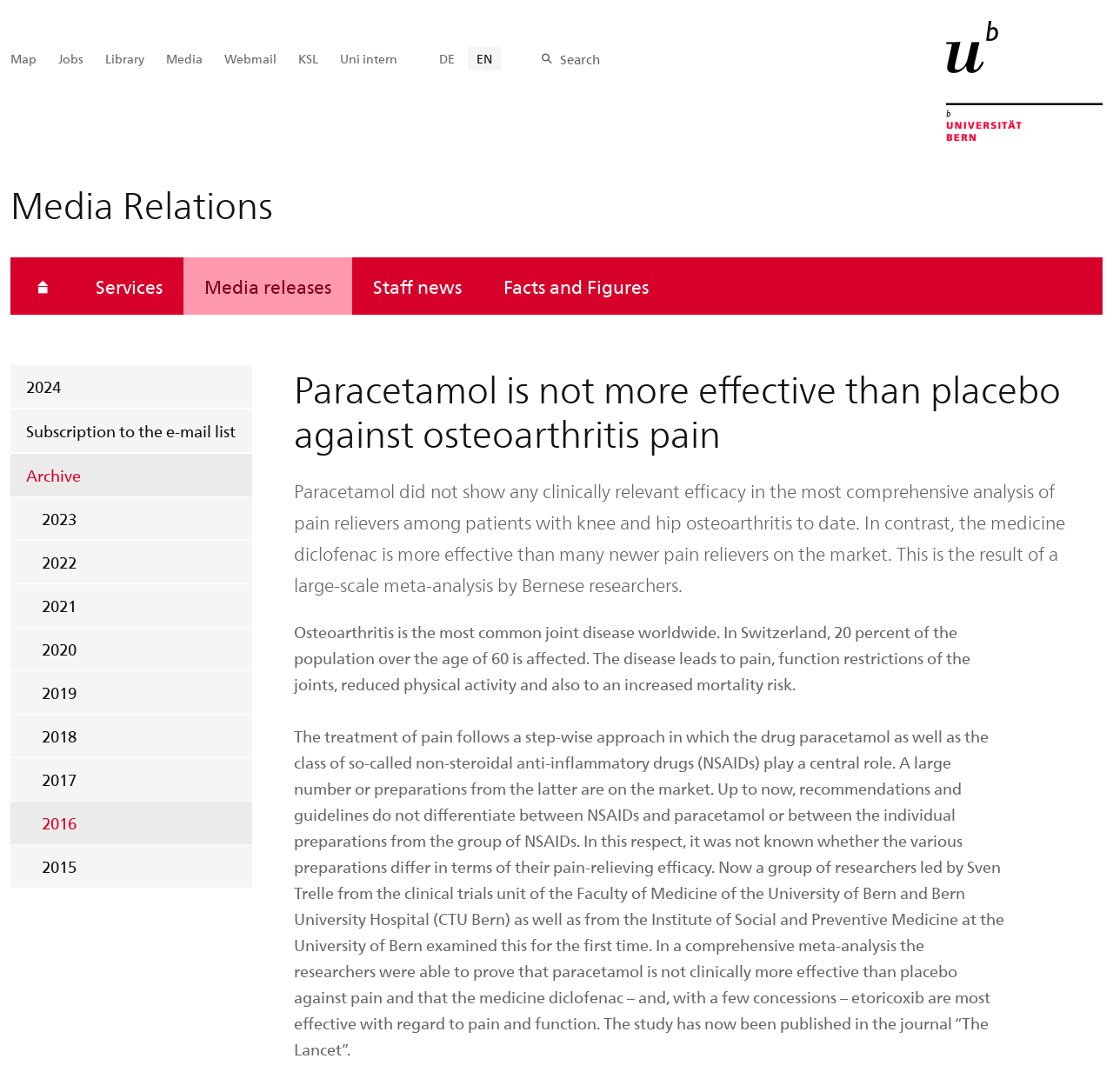Create a detailed narrative of the webpage’s visual and textual elements.

The webpage is a media release from the University of Bern, with a focus on a study about paracetamol and osteoarthritis pain. At the top of the page, there is a link to the university's homepage, accompanied by a university logo image. Below this, there is a horizontal separator line, followed by a navigation menu with links to various sections of the website, including the start page, menu, content, contact, search, and language selection.

To the right of the navigation menu, there is a heading that reads "Media Relations", with links to related pages, including the homepage, services, media releases, staff news, and facts and figures. Below this, there are links to archived media releases from previous years, ranging from 2015 to 2024.

The main content of the page is a news article about a study that found paracetamol to be no more effective than a placebo in treating osteoarthritis pain. The article is divided into three paragraphs, with headings that summarize the content. The first paragraph explains the study's findings, while the second paragraph provides background information on osteoarthritis and its treatment. The third paragraph describes the study's methodology and results in more detail.

At the bottom of the page, there are additional links to important pages, including a map, jobs, library, media, webmail, and internal university pages. There is also a search function and a language selection menu.